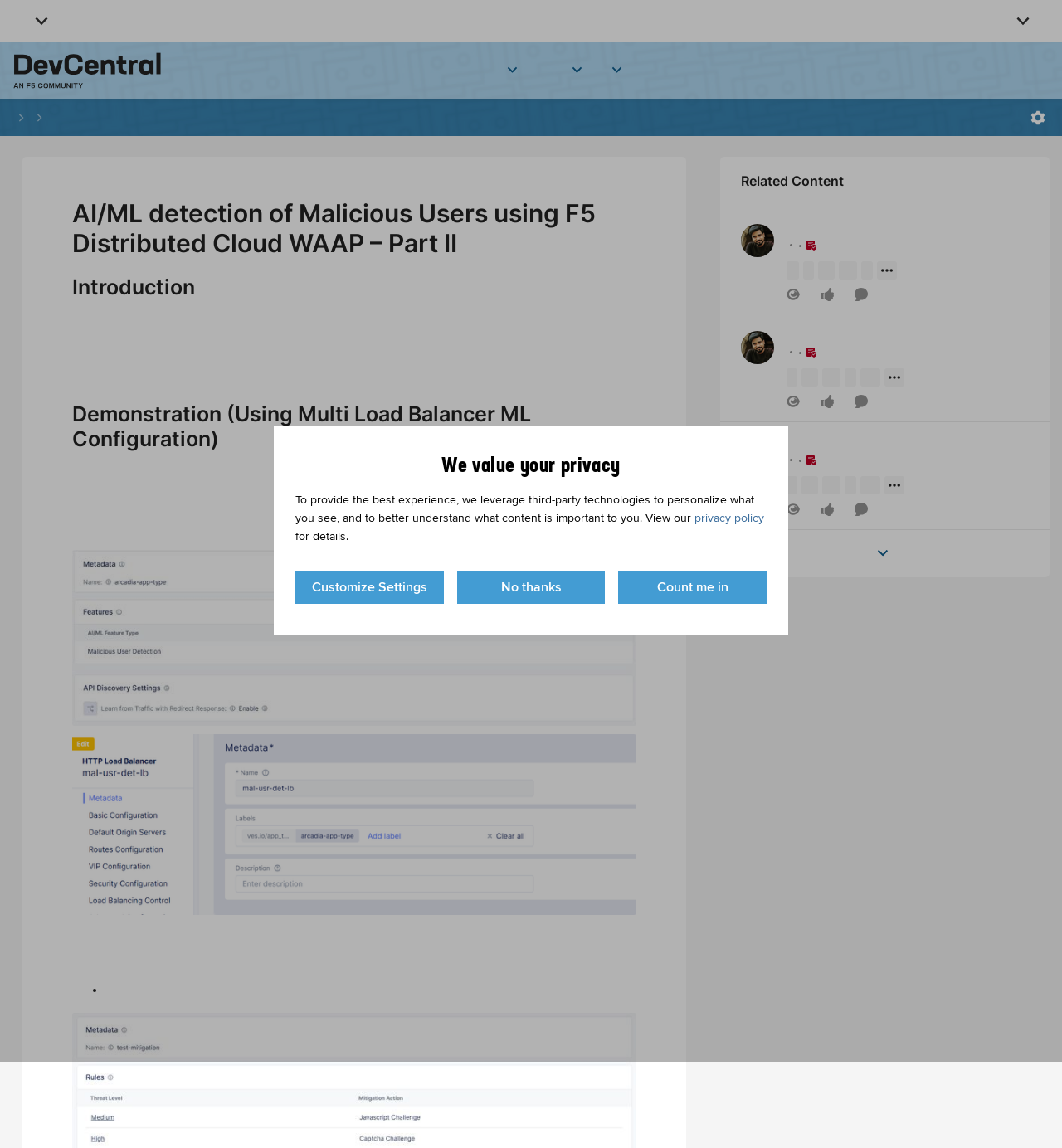What is the text of the 'Show More' button in the first article?
Use the screenshot to answer the question with a single word or phrase.

Show More